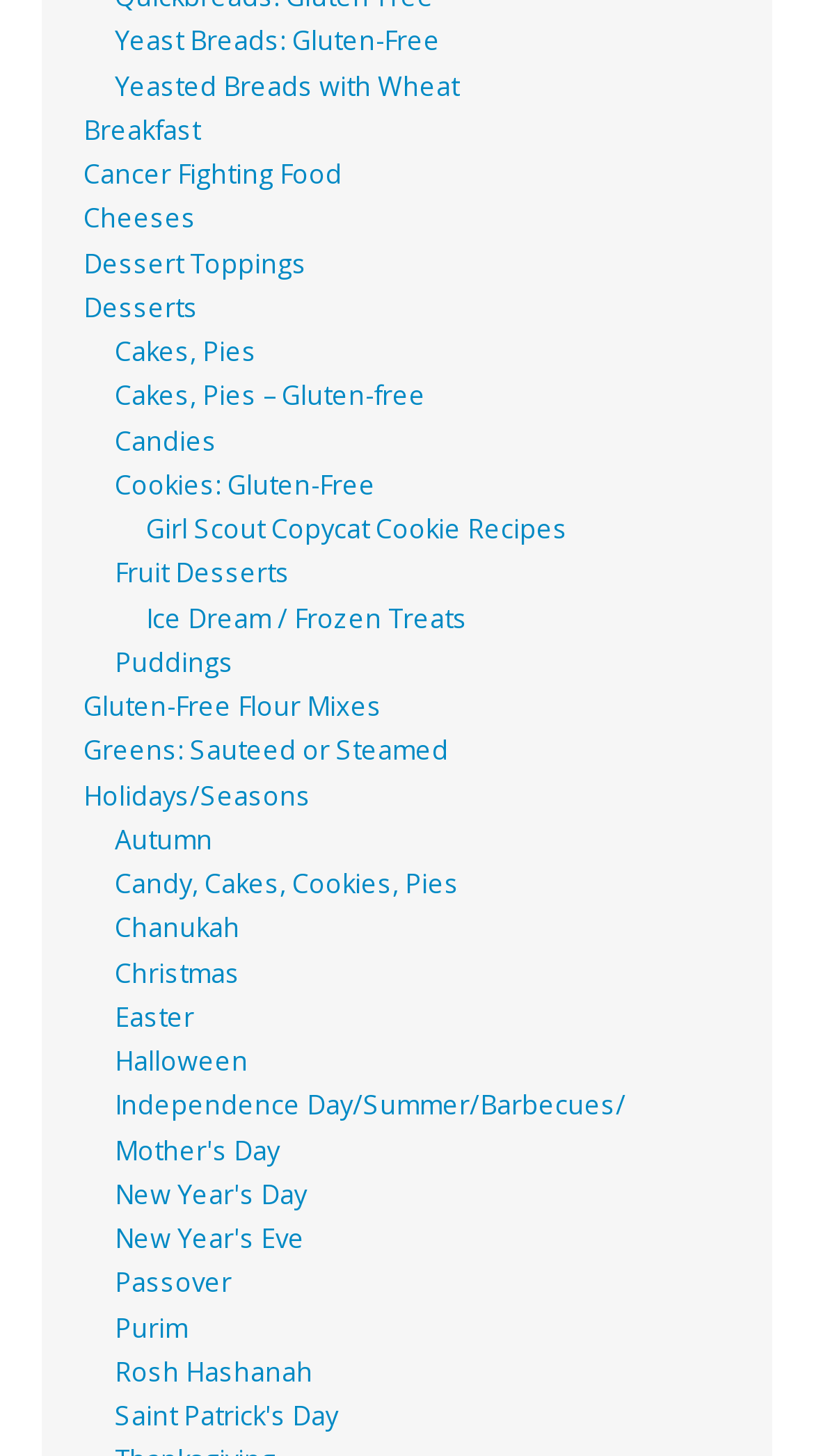Could you find the bounding box coordinates of the clickable area to complete this instruction: "Visit the SAIC website"?

None